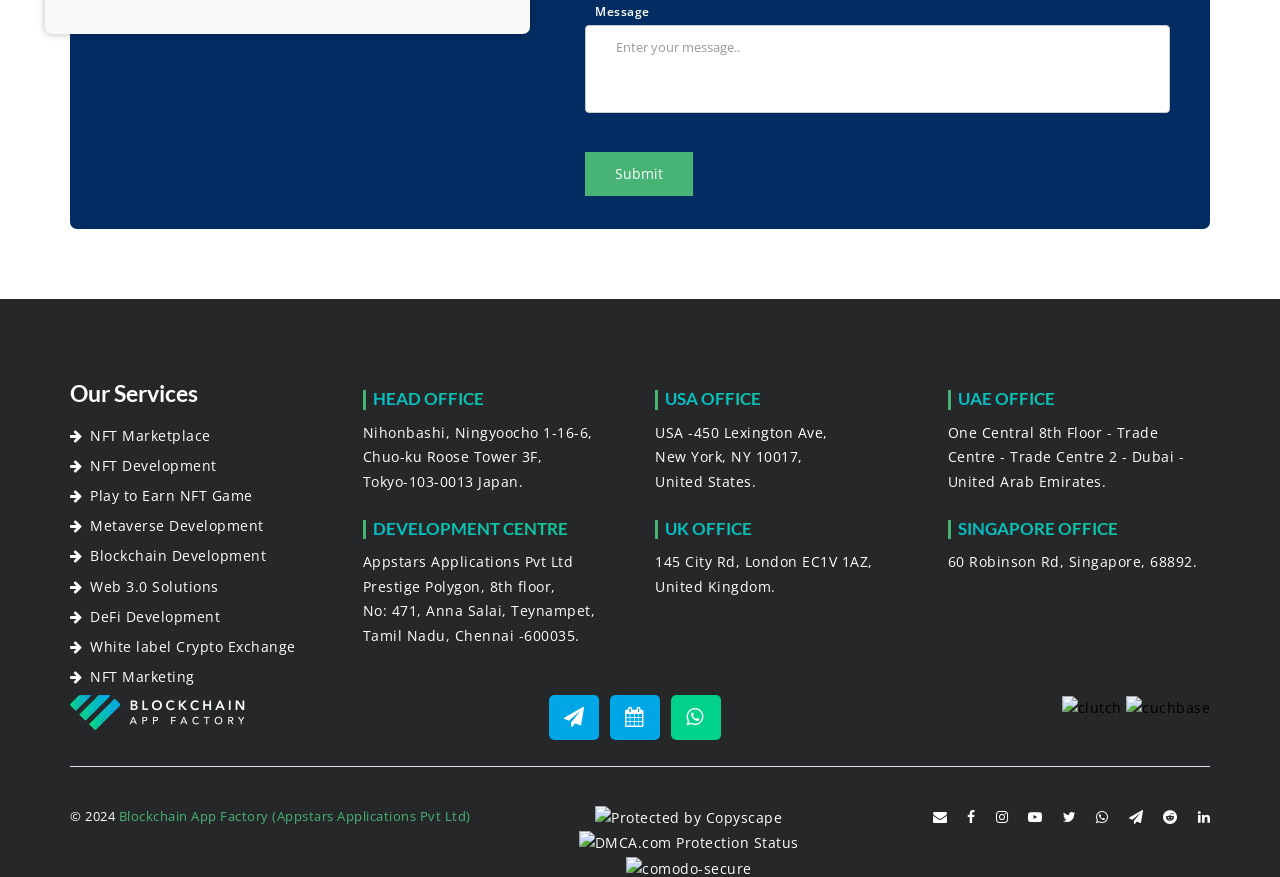Please give a succinct answer using a single word or phrase:
What is the company name mentioned in the heading?

Blockchain App Factory